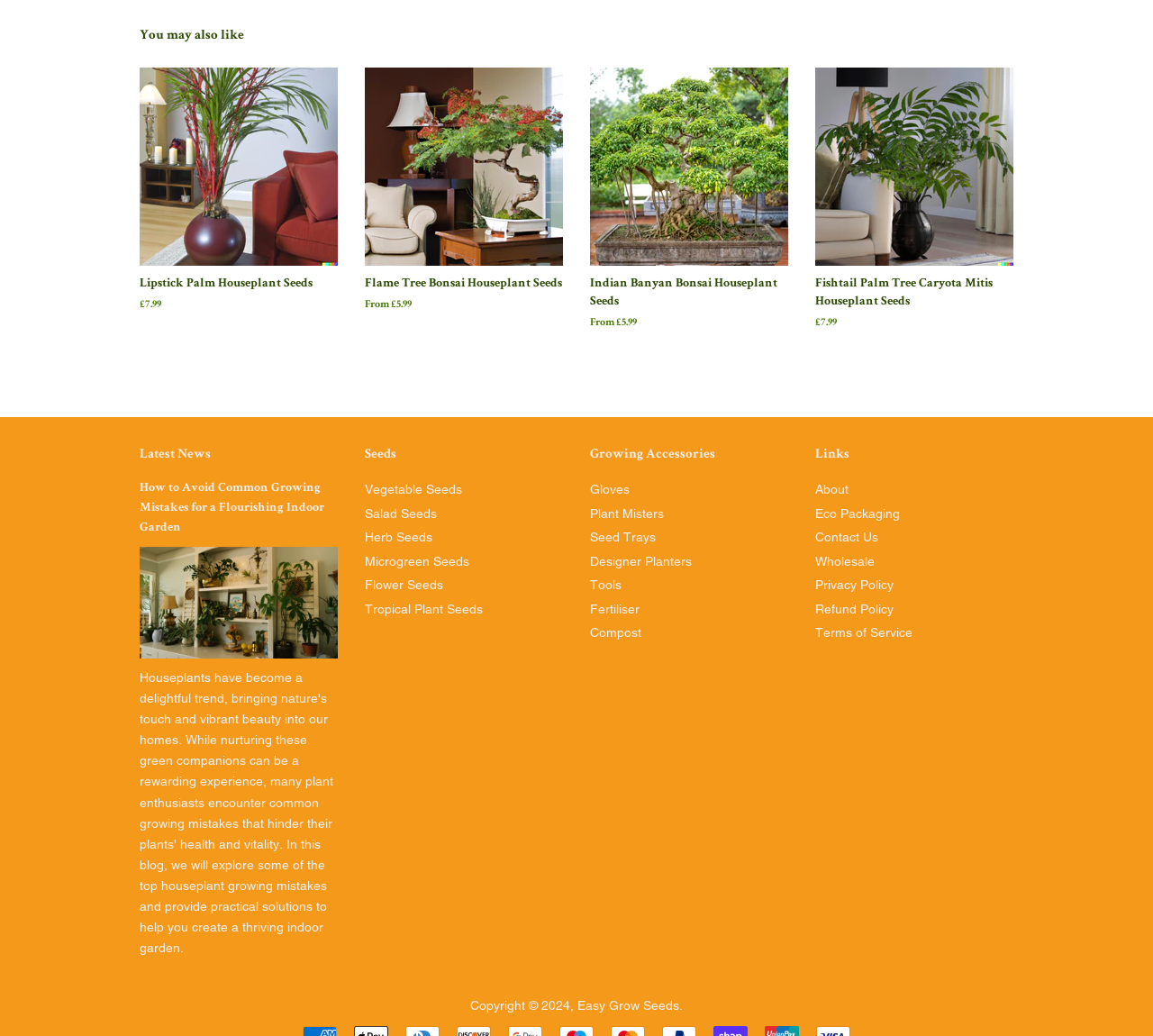What is the name of the company?
Please respond to the question with a detailed and informative answer.

I found the link 'Easy Grow Seeds' at the bottom of the page, which seems to be the name of the company.